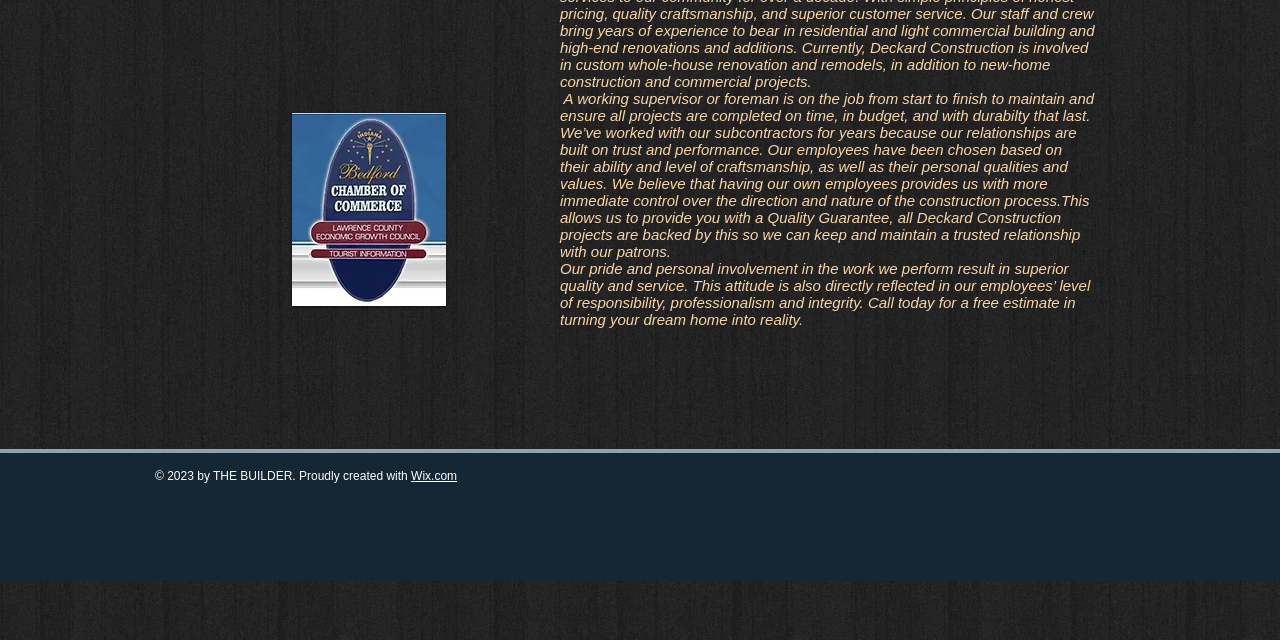Given the description of the UI element: "aria-label="Go to Facebook"", predict the bounding box coordinates in the form of [left, top, right, bottom], with each value being a float between 0 and 1.

None